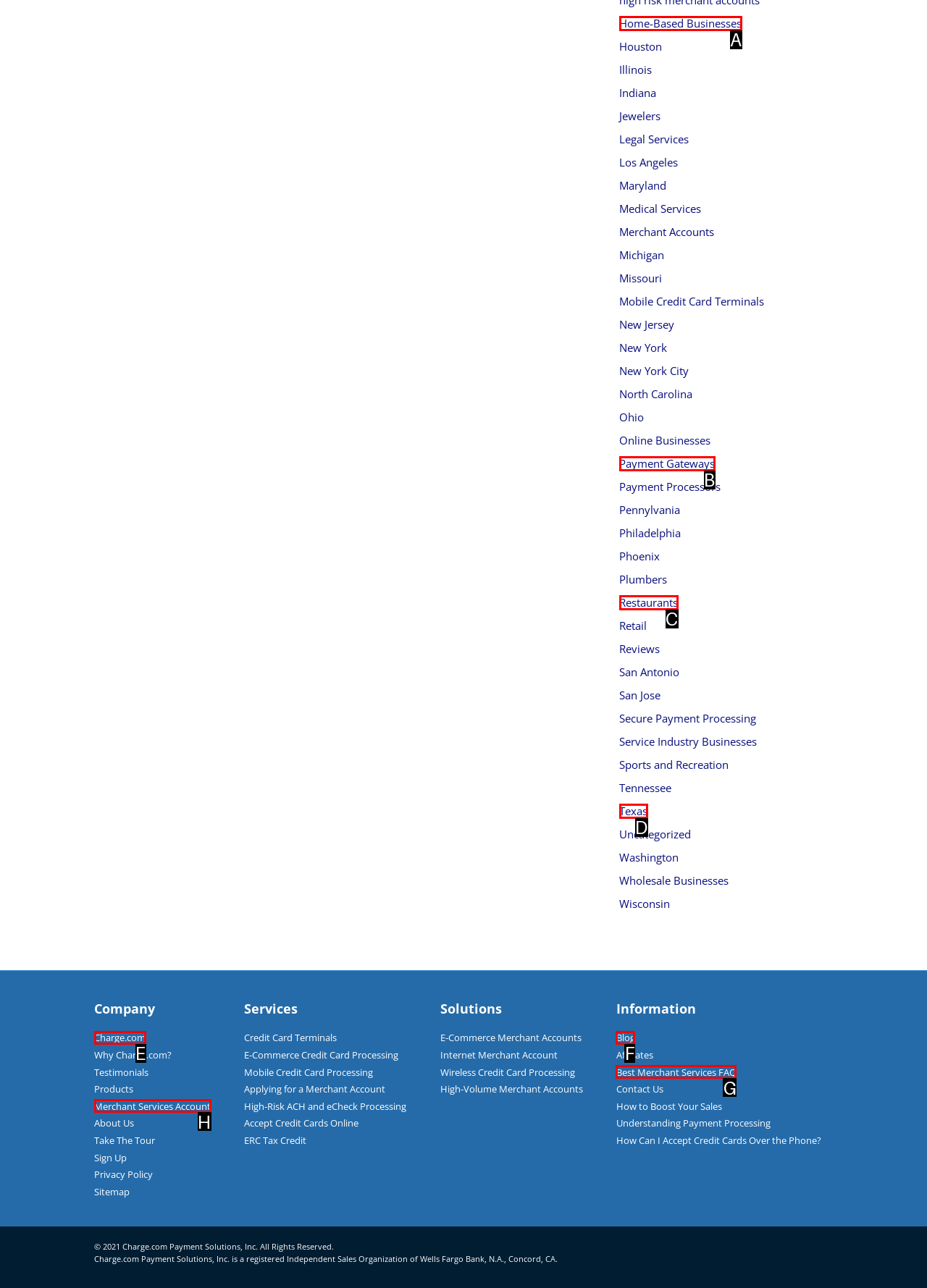Select the option that corresponds to the description: Best Merchant Services FAQ
Respond with the letter of the matching choice from the options provided.

G